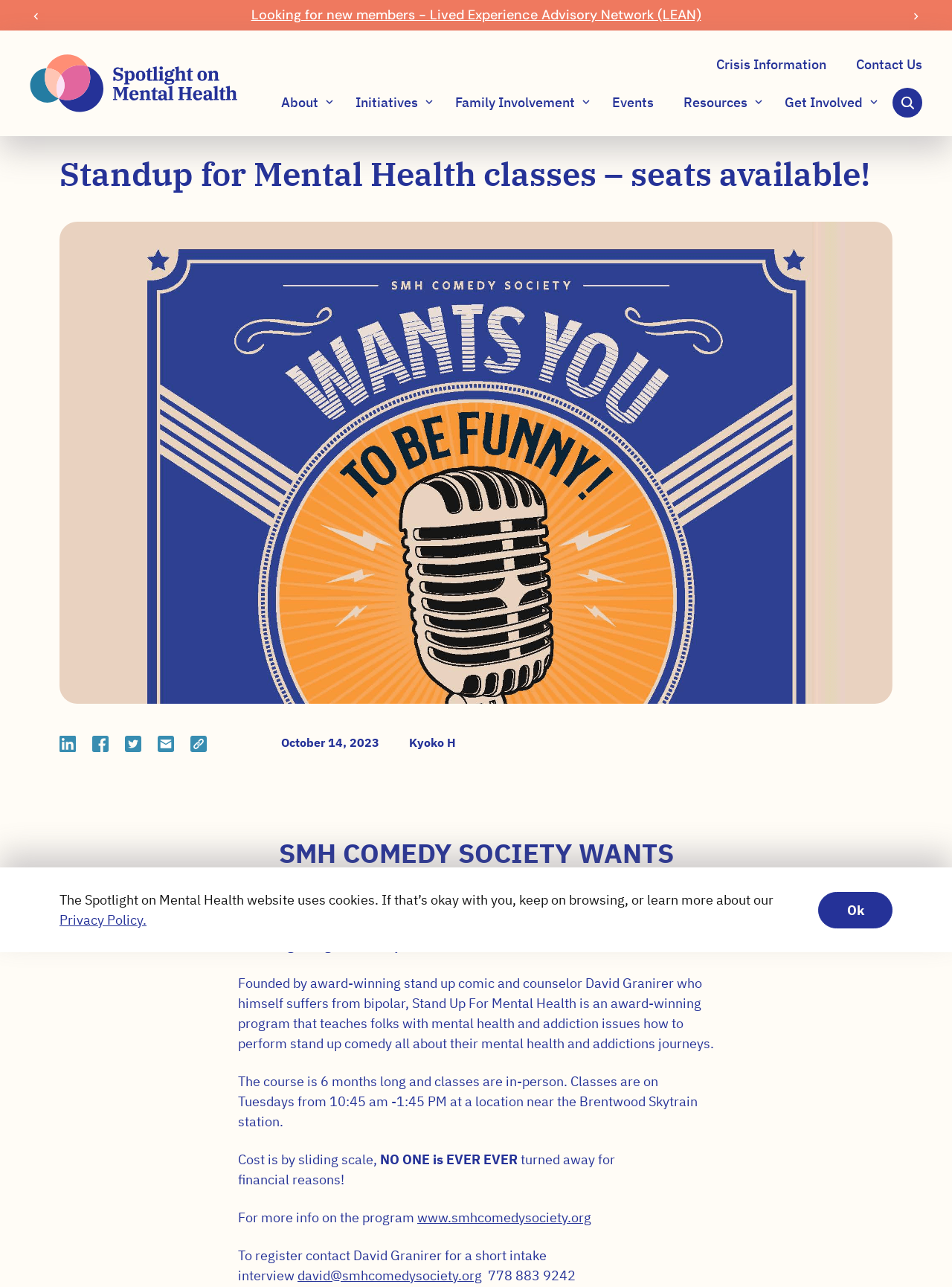Identify the bounding box coordinates for the region of the element that should be clicked to carry out the instruction: "Get involved with Lived Experience Advisory Network (LEAN)". The bounding box coordinates should be four float numbers between 0 and 1, i.e., [left, top, right, bottom].

[0.703, 0.106, 0.906, 0.151]